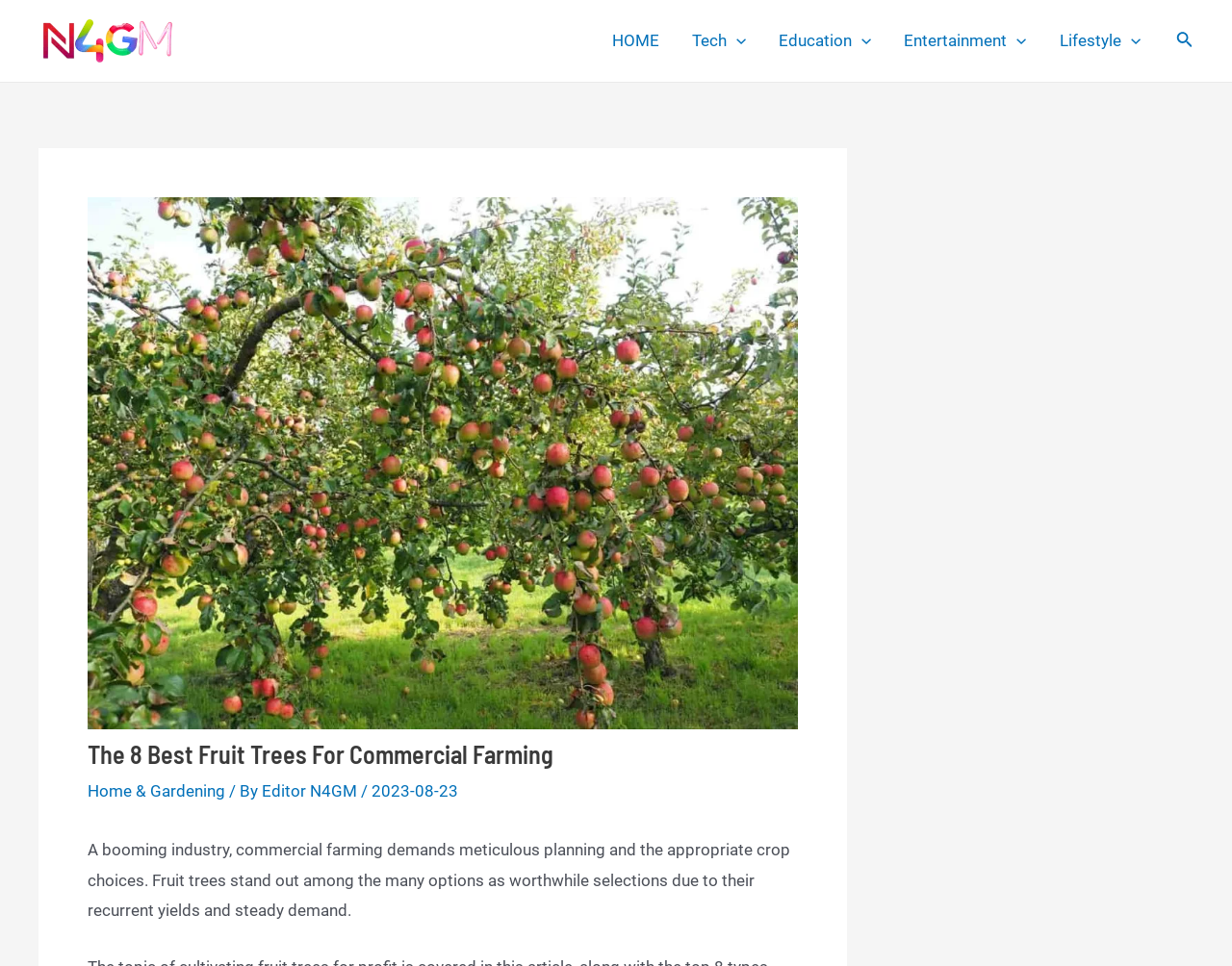Find the bounding box coordinates of the clickable region needed to perform the following instruction: "go to home page". The coordinates should be provided as four float numbers between 0 and 1, i.e., [left, top, right, bottom].

[0.484, 0.017, 0.548, 0.067]